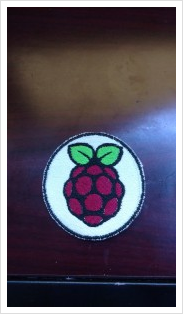Respond to the following question with a brief word or phrase:
Where was the digital embroidery patch created?

FabLab